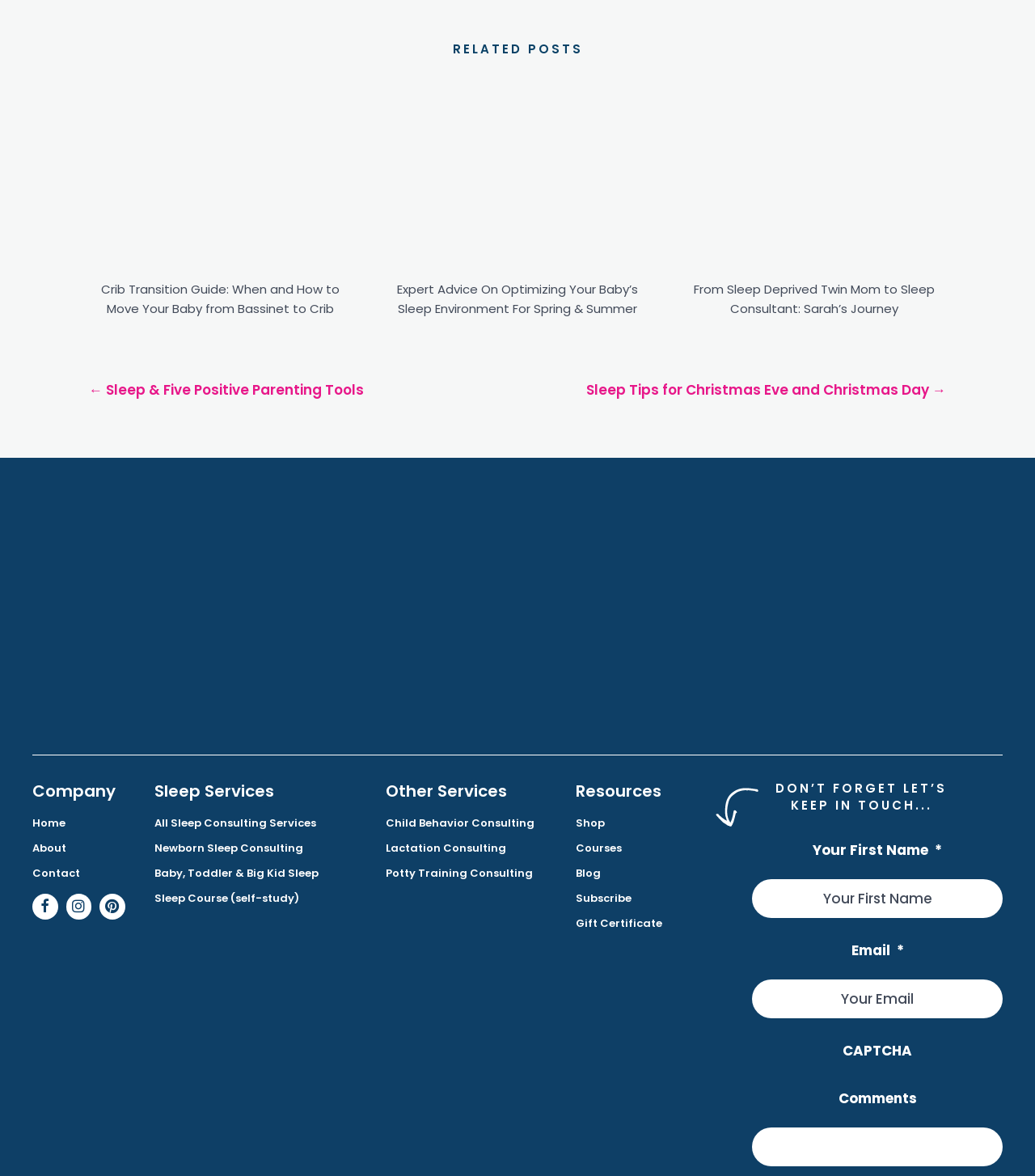Find the bounding box coordinates for the area you need to click to carry out the instruction: "Click on 'RELATED POSTS'". The coordinates should be four float numbers between 0 and 1, indicated as [left, top, right, bottom].

[0.086, 0.034, 0.914, 0.049]